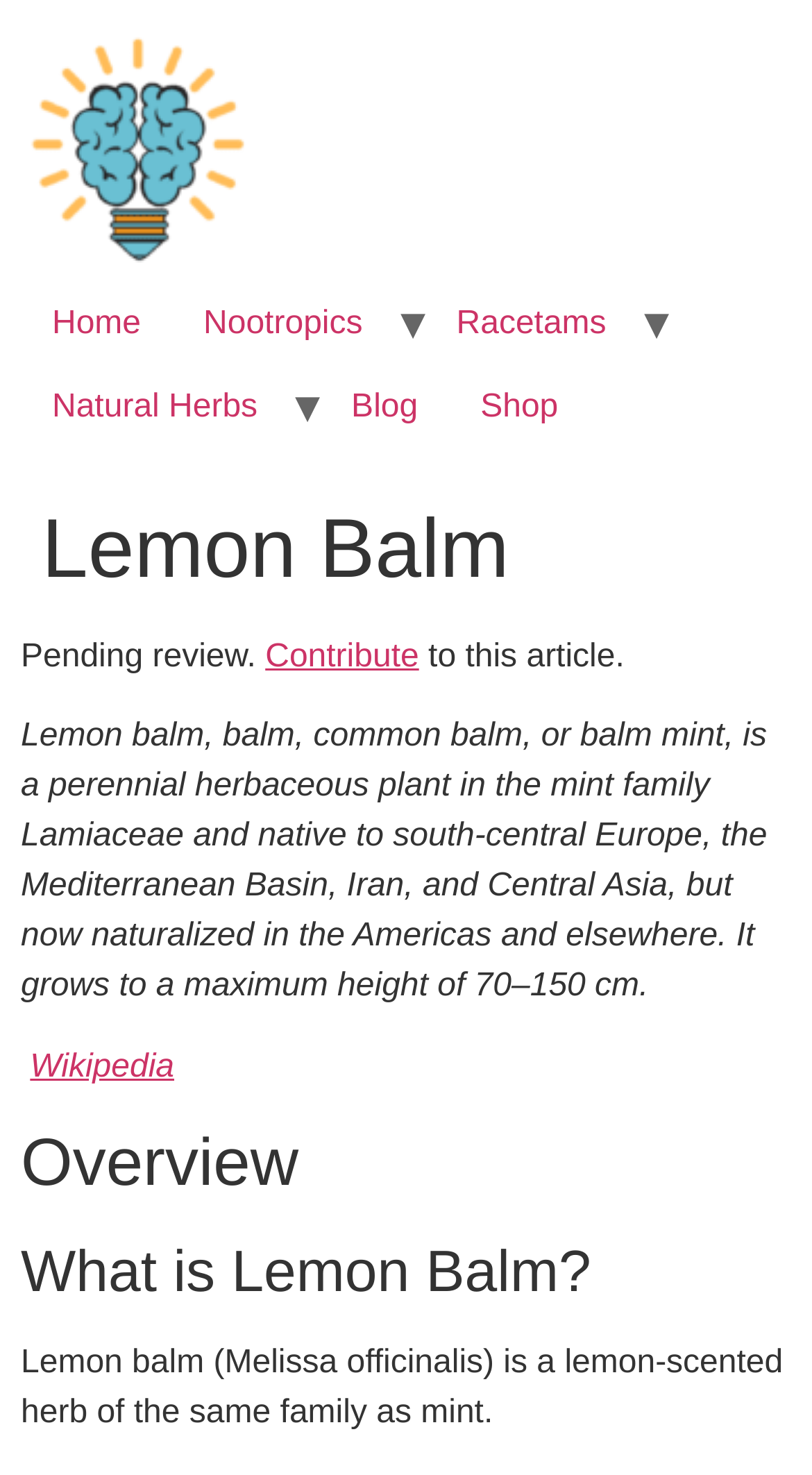Use a single word or phrase to answer the question:
How tall can Lemon Balm grow?

70-150 cm